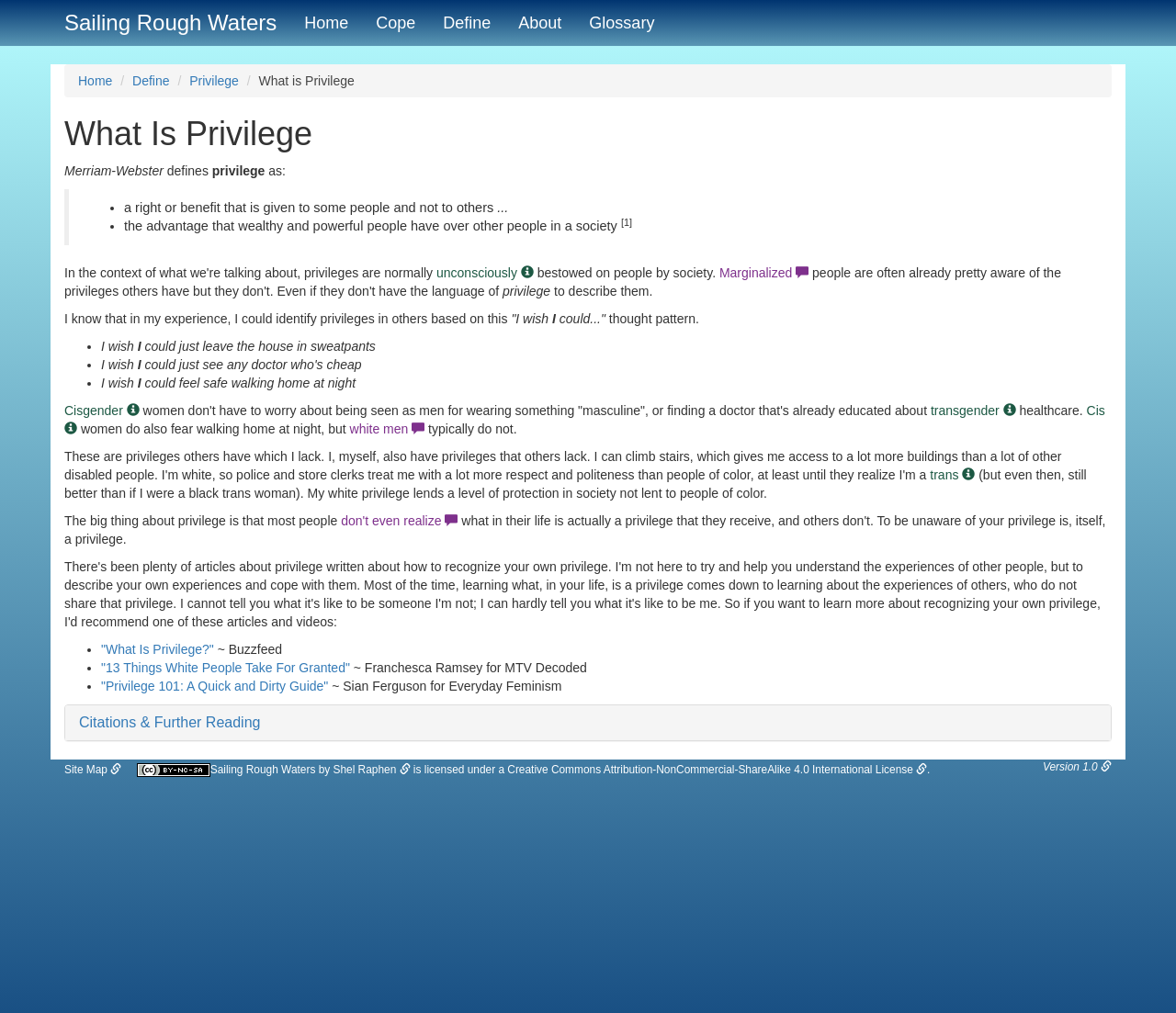Show me the bounding box coordinates of the clickable region to achieve the task as per the instruction: "Go to the 'Home' page".

[0.247, 0.0, 0.308, 0.045]